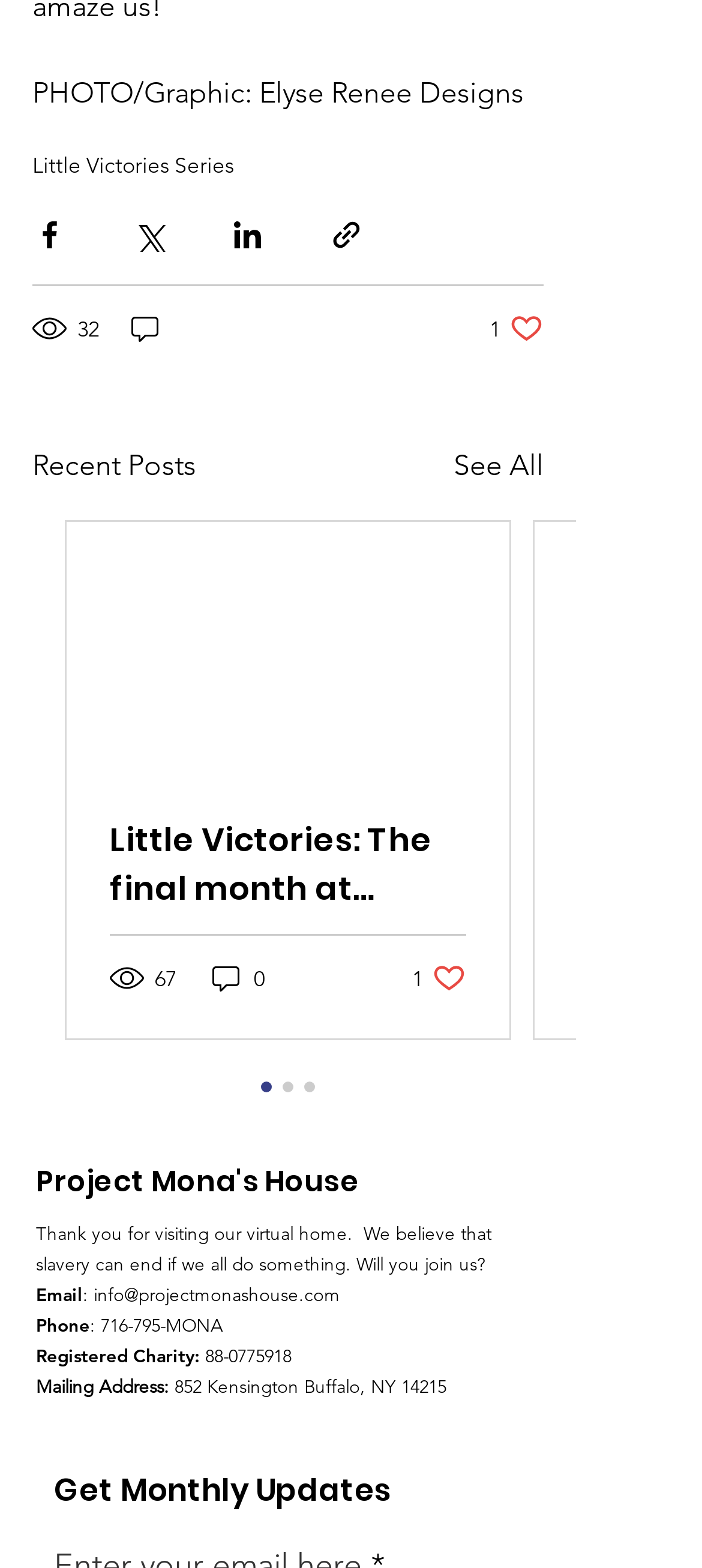Locate the bounding box for the described UI element: "88-0775918". Ensure the coordinates are four float numbers between 0 and 1, formatted as [left, top, right, bottom].

[0.292, 0.857, 0.415, 0.872]